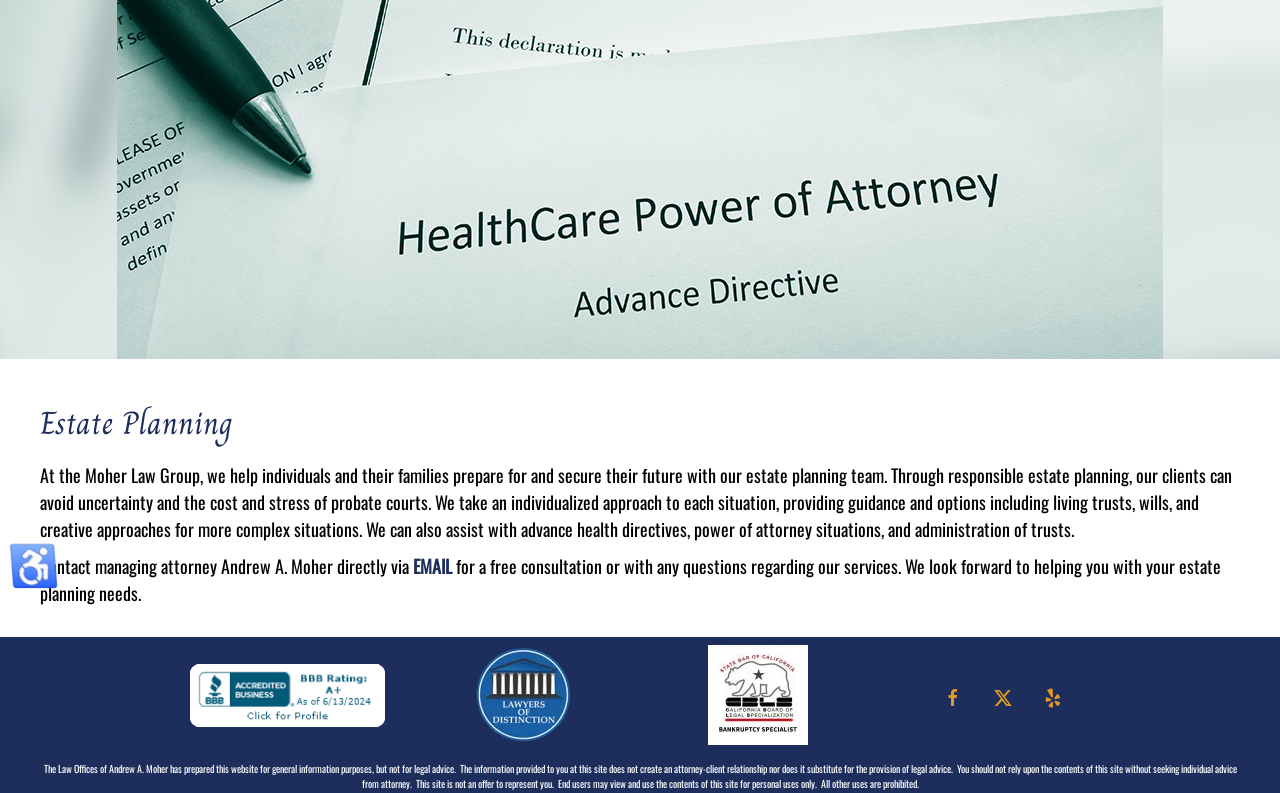Find the bounding box of the web element that fits this description: "EMAIL".

[0.323, 0.698, 0.353, 0.731]